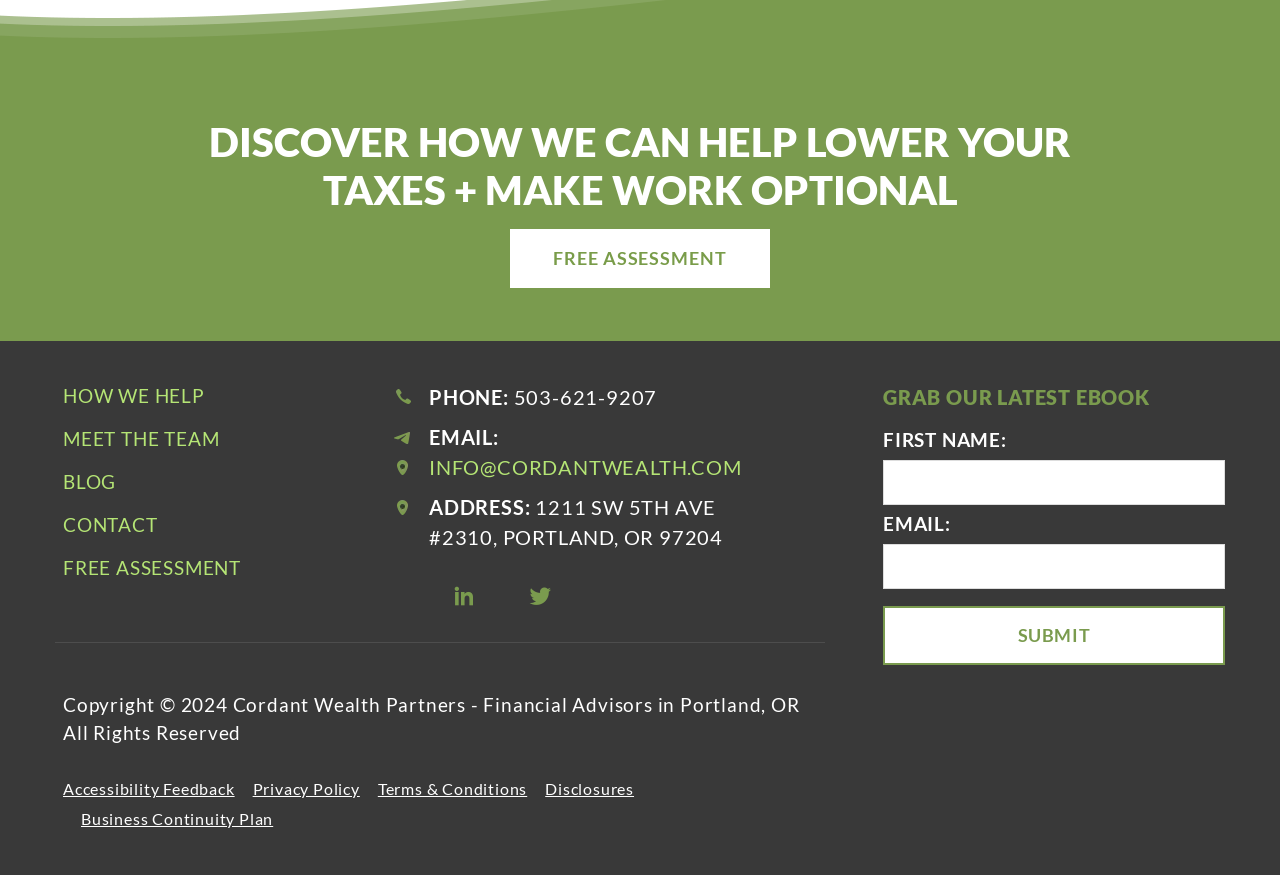Could you specify the bounding box coordinates for the clickable section to complete the following instruction: "Click on the 'Tuinmeubels kopen' link"?

None